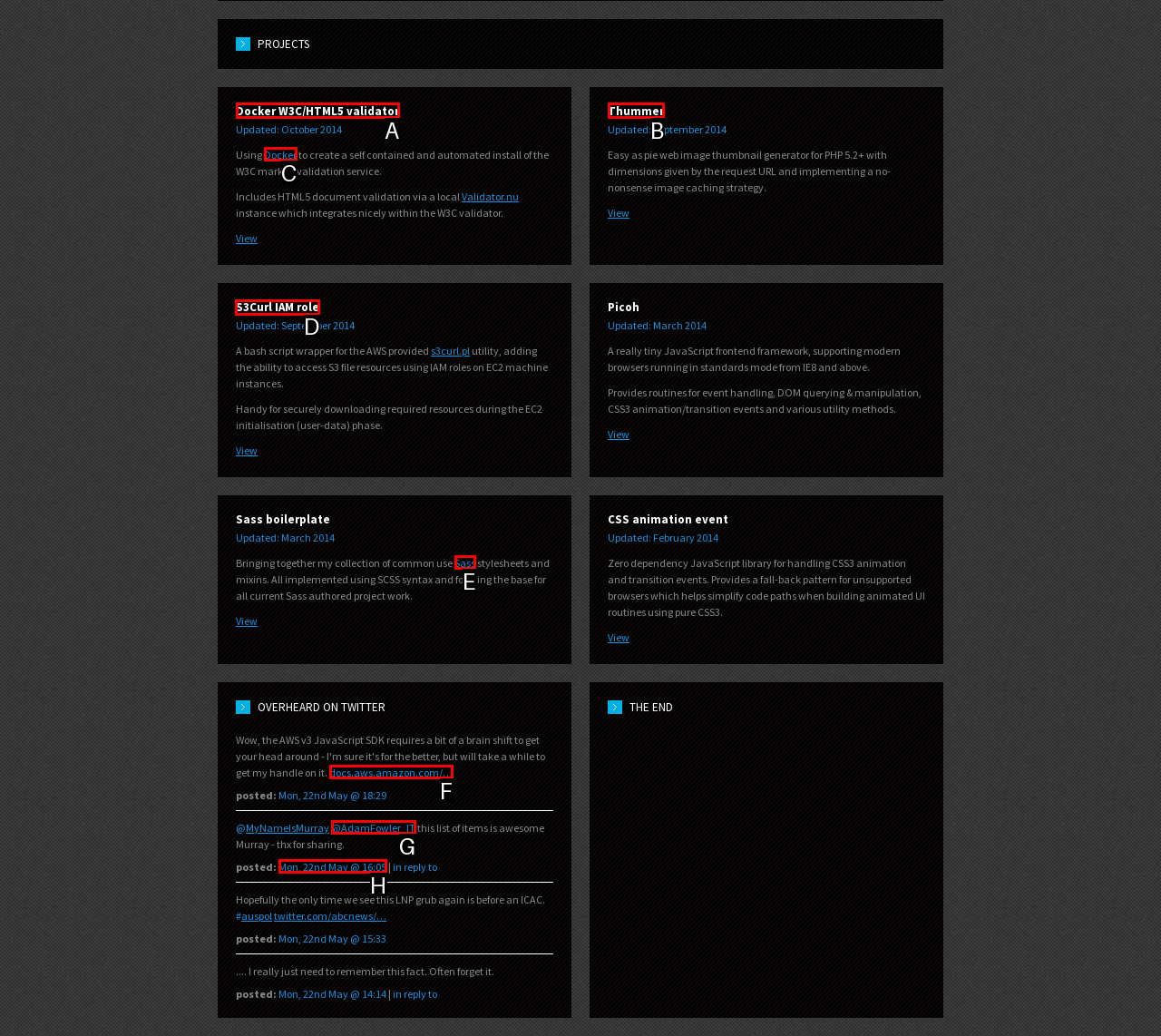Tell me which one HTML element I should click to complete the following task: View S3Curl IAM role Answer with the option's letter from the given choices directly.

D